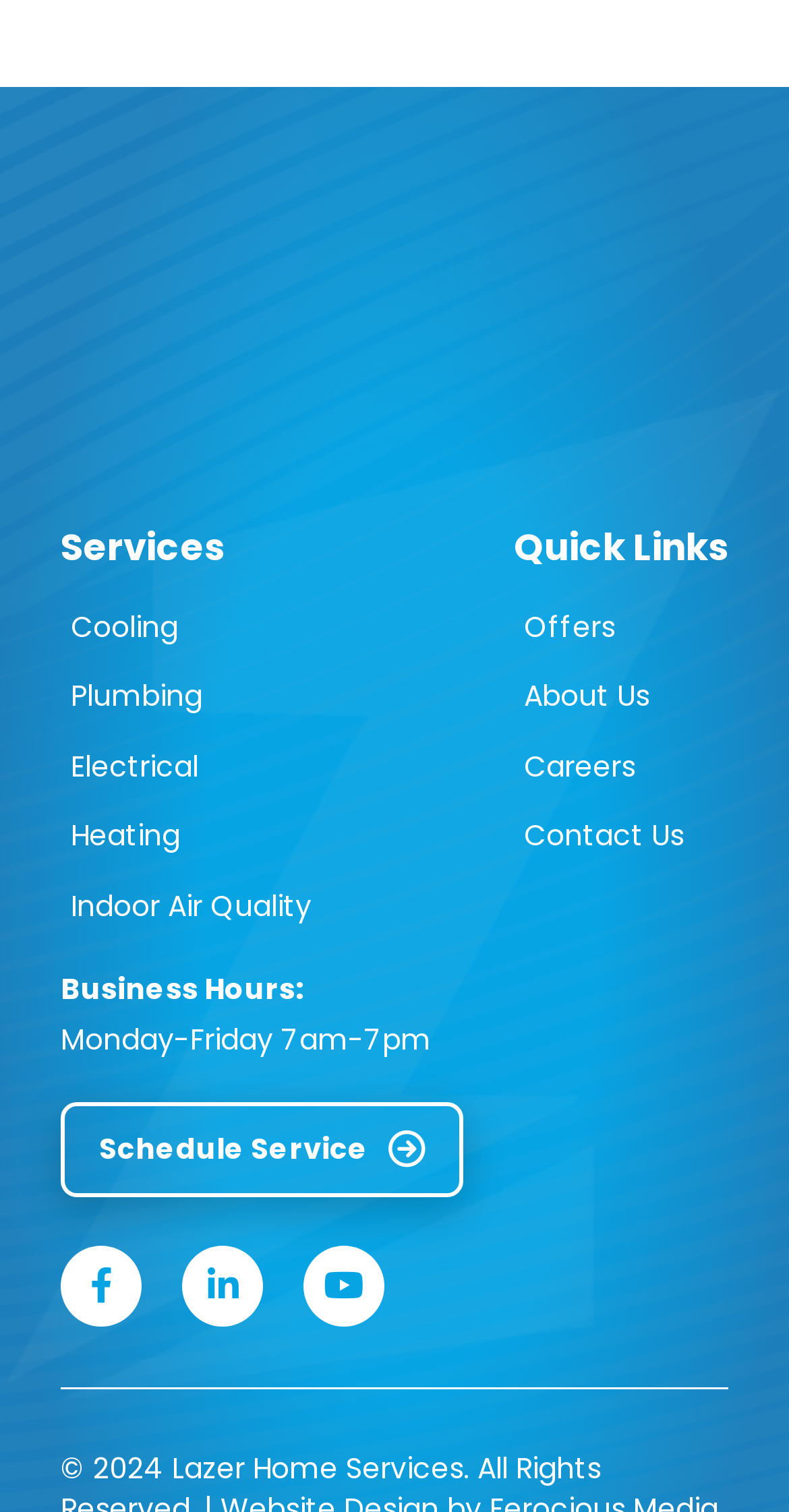What are the quick links provided on this webpage?
Respond to the question with a well-detailed and thorough answer.

The quick links section on the webpage provides shortcuts to various pages, including Offers, About Us, Careers, and Contact Us, which are listed as separate links.